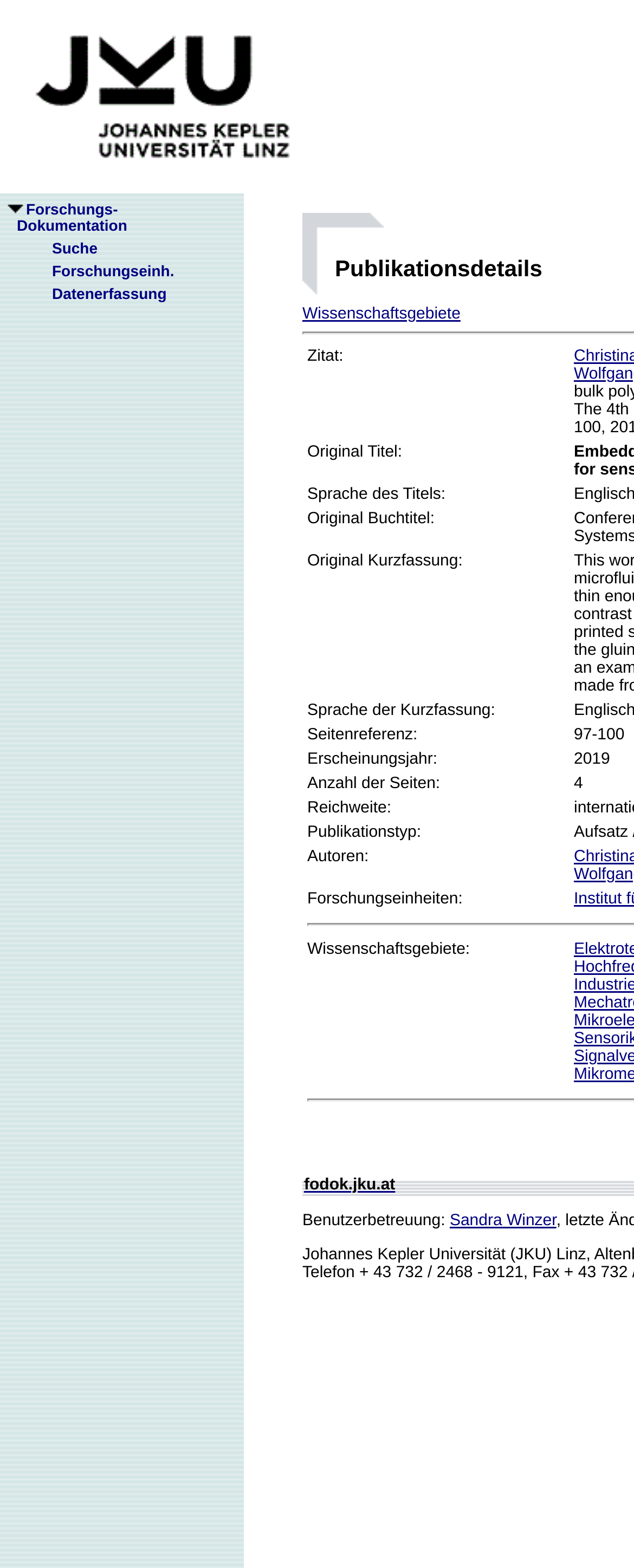What is the name of the university?
Provide a detailed answer to the question using information from the image.

The name of the university can be found in the top-left corner of the webpage, where it says 'JKU Linz' with a link and an image.